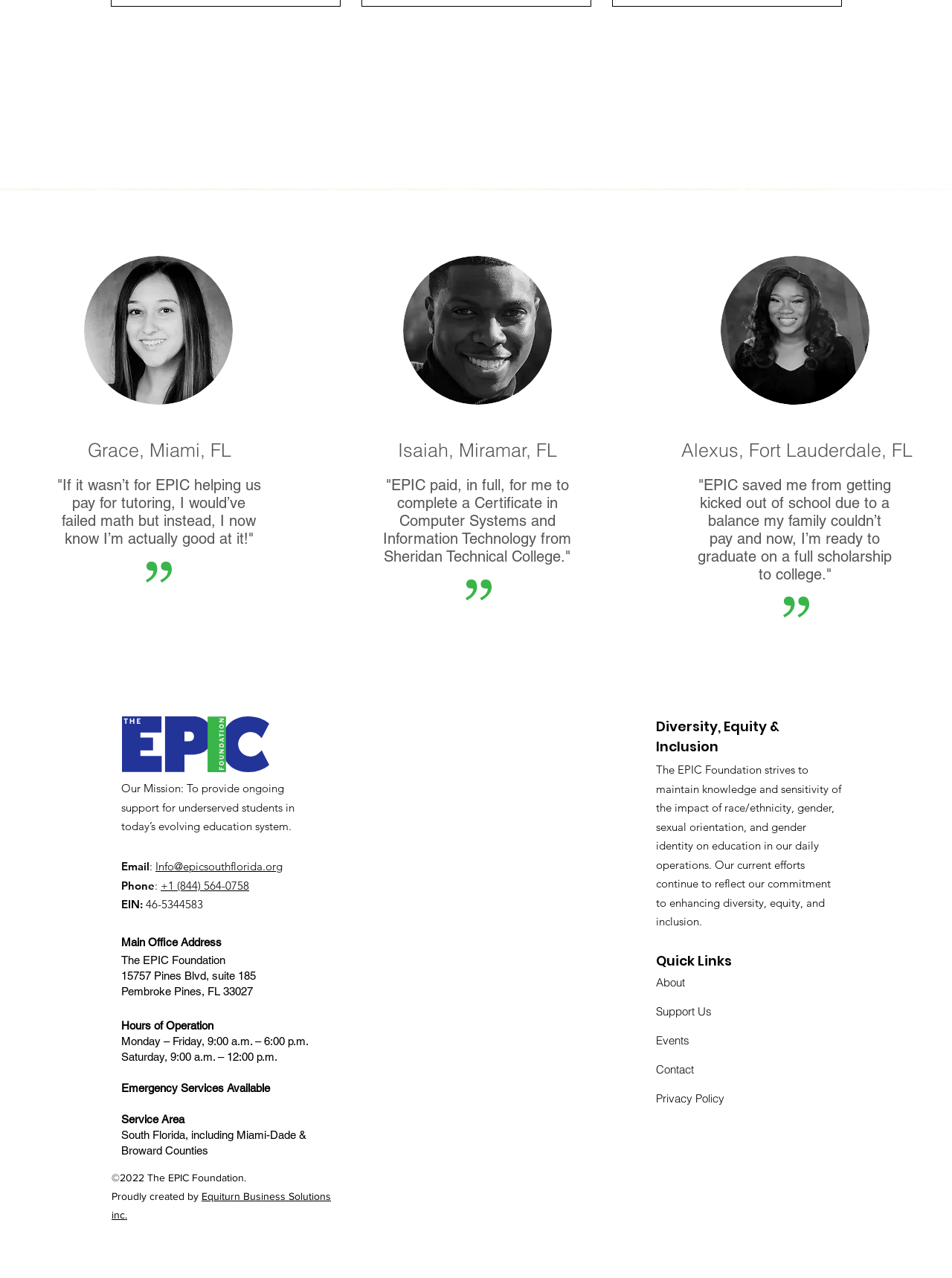Please provide the bounding box coordinate of the region that matches the element description: Equiturn Business Solutions inc.. Coordinates should be in the format (top-left x, top-left y, bottom-right x, bottom-right y) and all values should be between 0 and 1.

[0.117, 0.931, 0.348, 0.955]